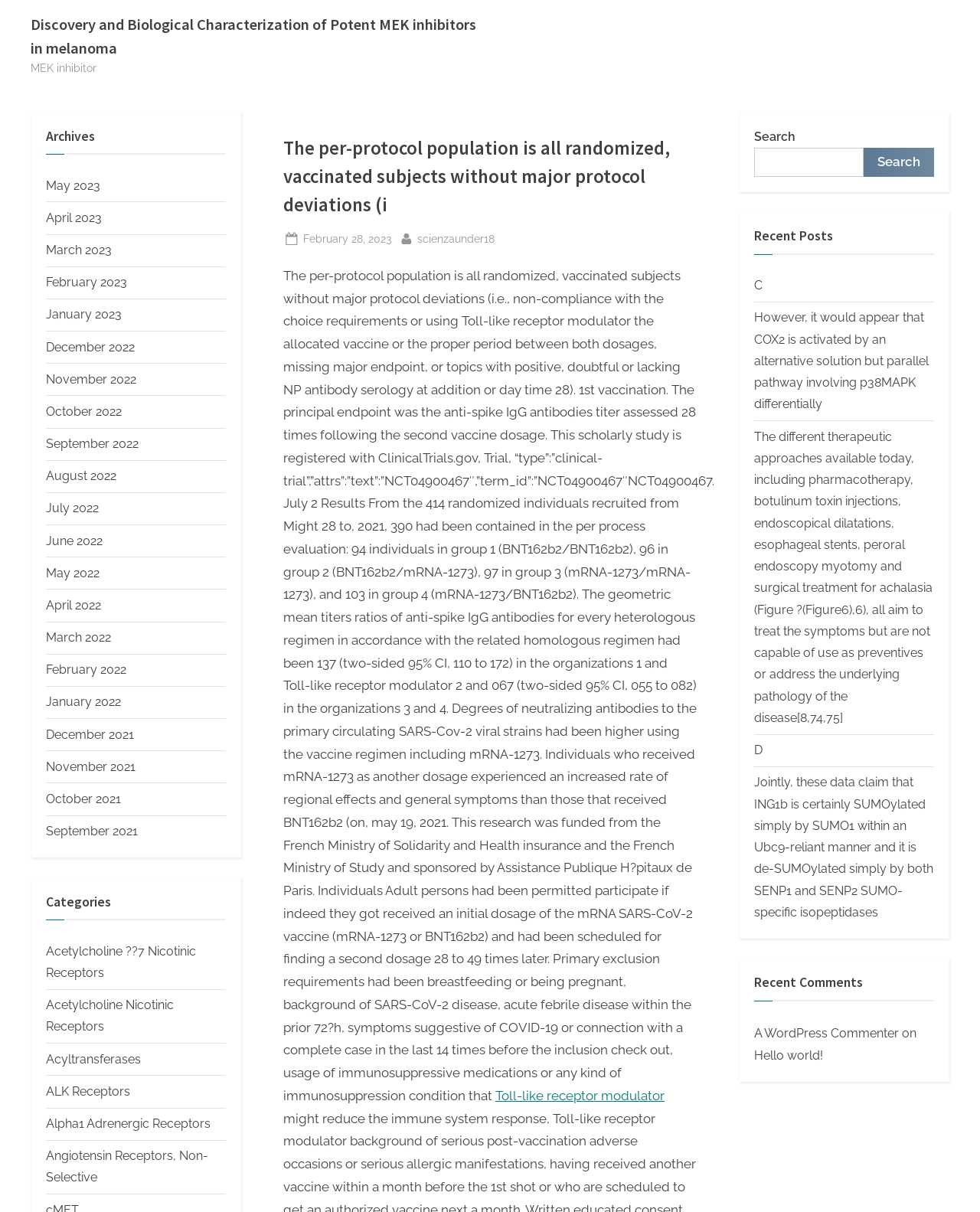What is the function of the search box on this webpage?
Look at the screenshot and provide an in-depth answer.

The search box on this webpage allows users to search for specific keywords or phrases within the website. This feature enables users to quickly find relevant information or articles on the website.